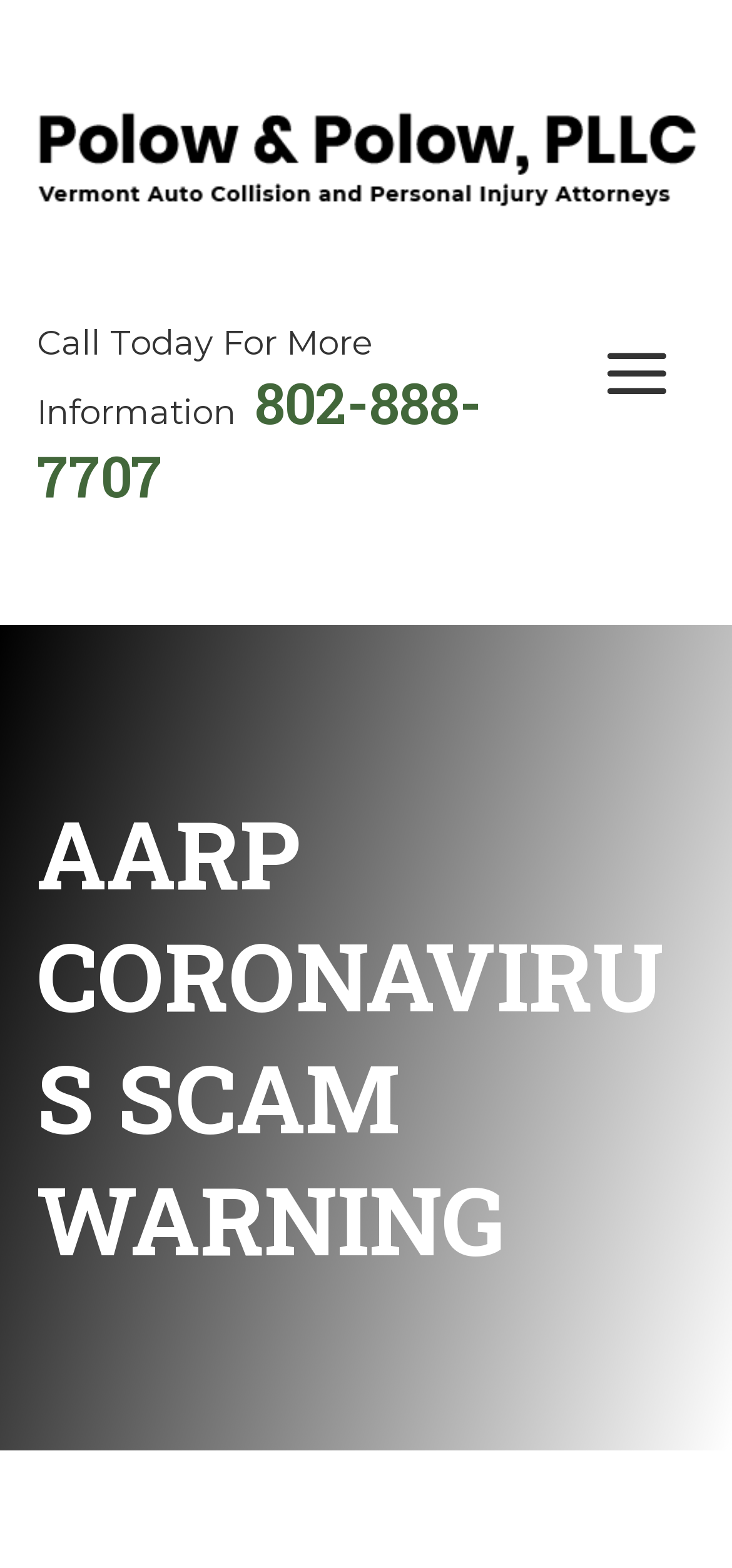Determine the bounding box for the UI element as described: "802-888-7707". The coordinates should be represented as four float numbers between 0 and 1, formatted as [left, top, right, bottom].

[0.05, 0.234, 0.658, 0.327]